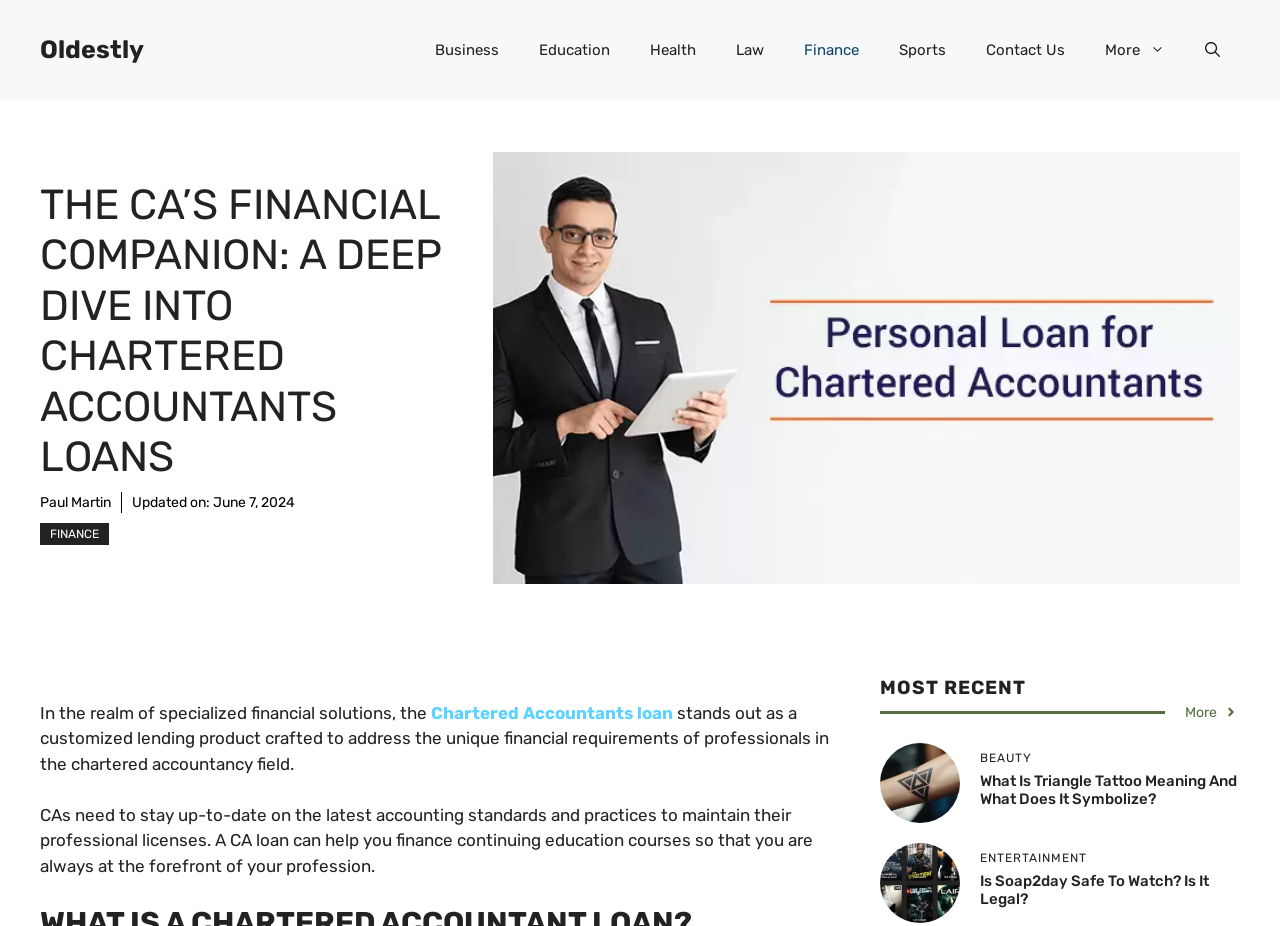Using the information shown in the image, answer the question with as much detail as possible: What is the topic of the link 'Is Soap2day Safe To Watch? Is It Legal?'?

The link 'Is Soap2day Safe To Watch? Is It Legal?' is categorized under 'ENTERTAINMENT' as indicated by the heading 'ENTERTAINMENT' above the link.